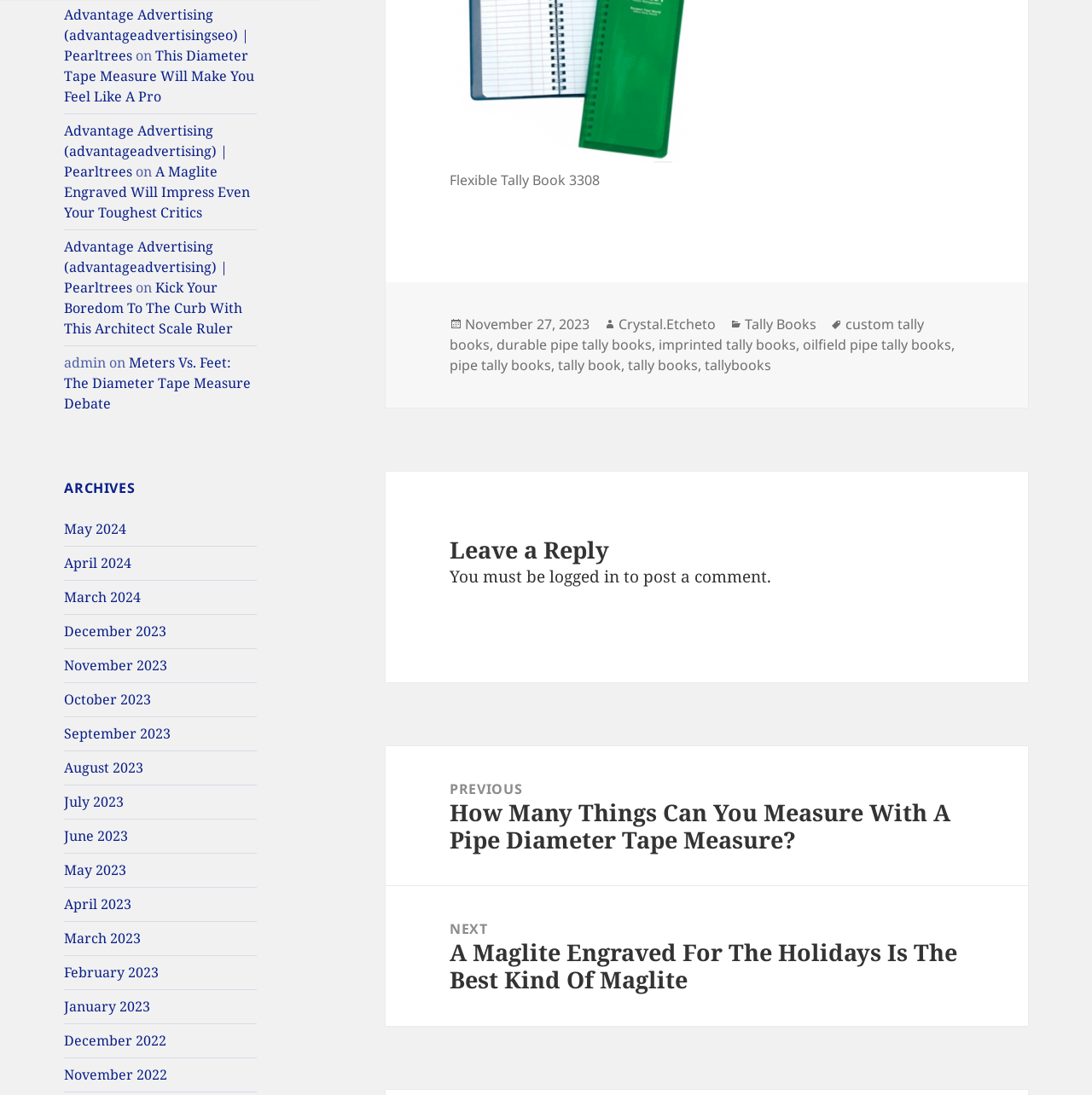Kindly determine the bounding box coordinates for the area that needs to be clicked to execute this instruction: "Support by contributing".

None